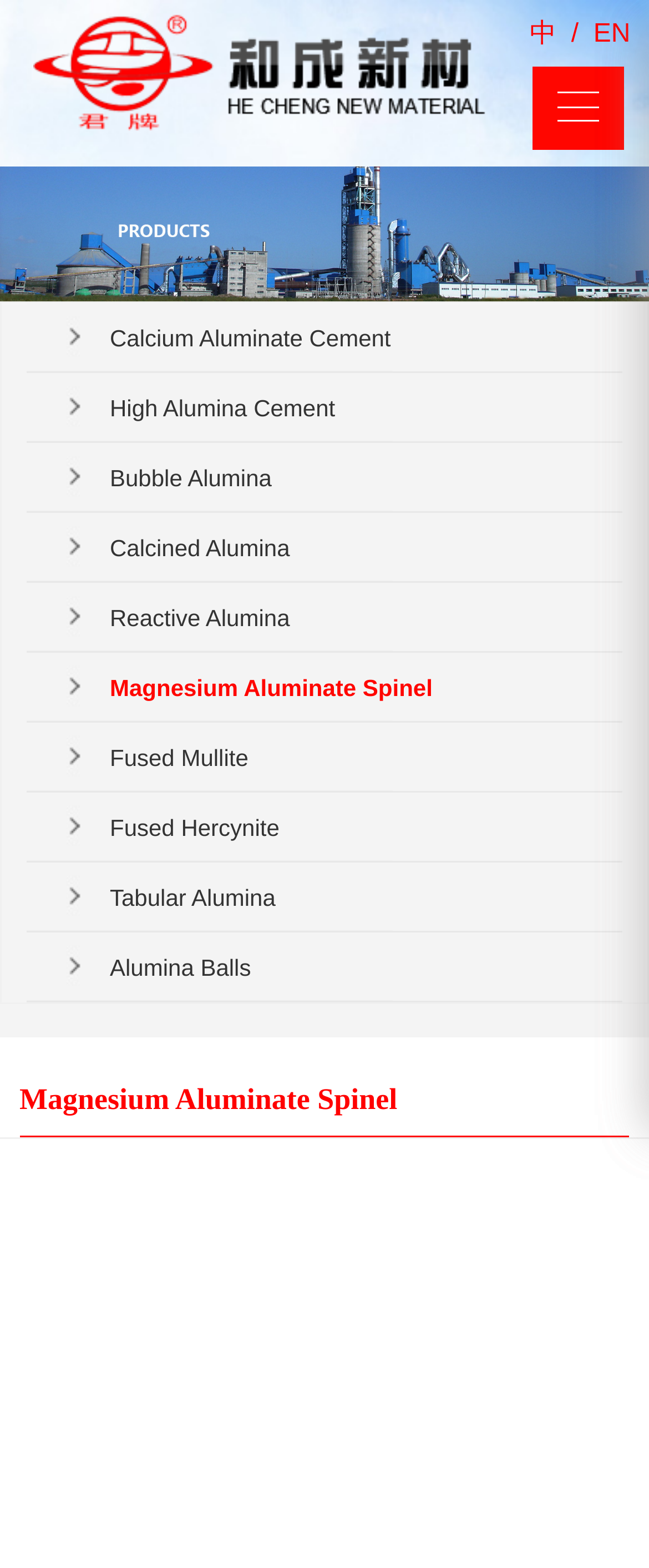Locate the bounding box coordinates of the element that should be clicked to execute the following instruction: "Click the company logo".

[0.051, 0.0, 0.751, 0.097]